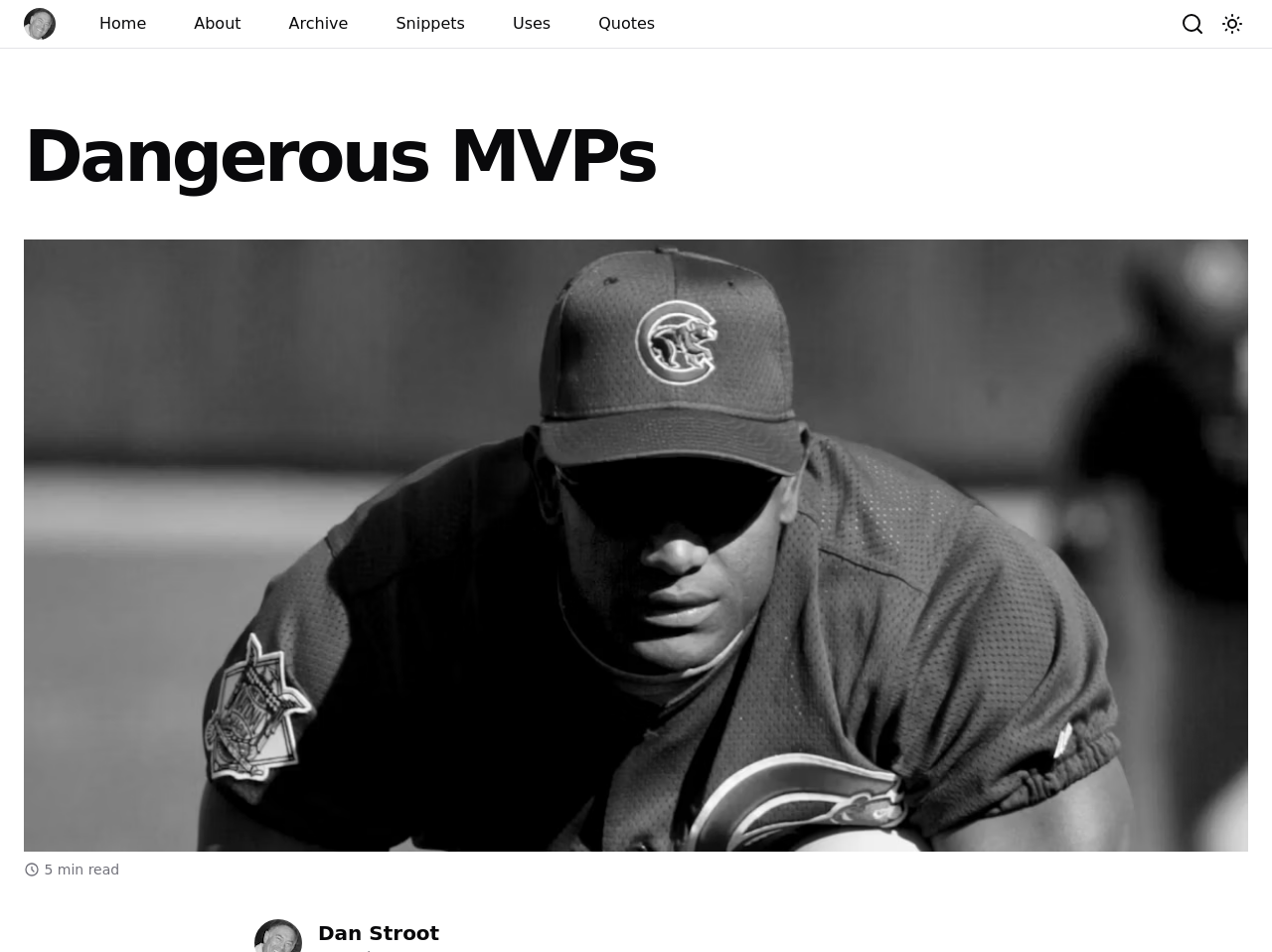Highlight the bounding box coordinates of the region I should click on to meet the following instruction: "search for something".

[0.925, 0.008, 0.95, 0.042]